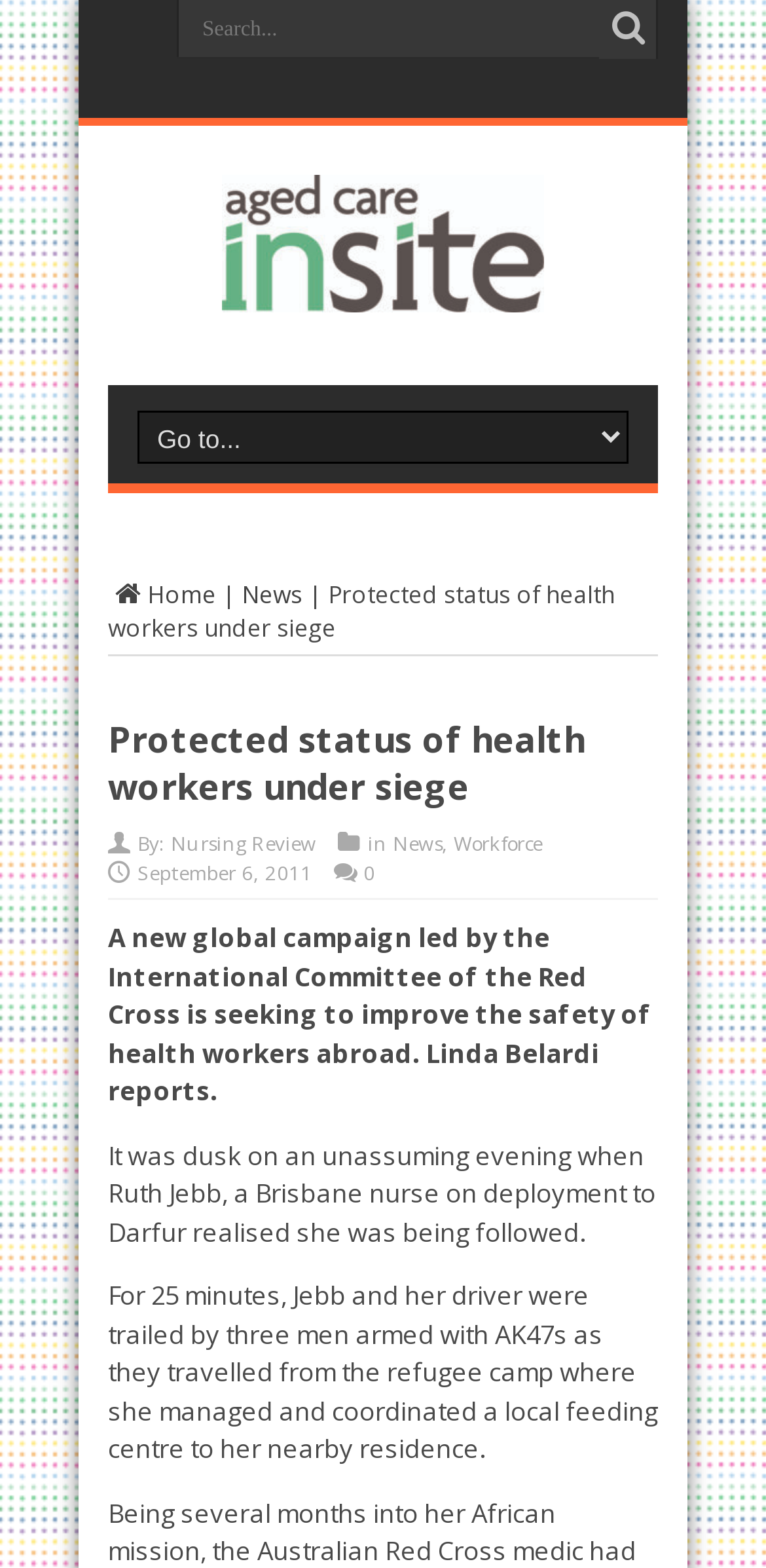Analyze the image and deliver a detailed answer to the question: When was the article published?

I determined the answer by looking at the static text element with the text 'September 6, 2011', which suggests that it is the publication date of the article.